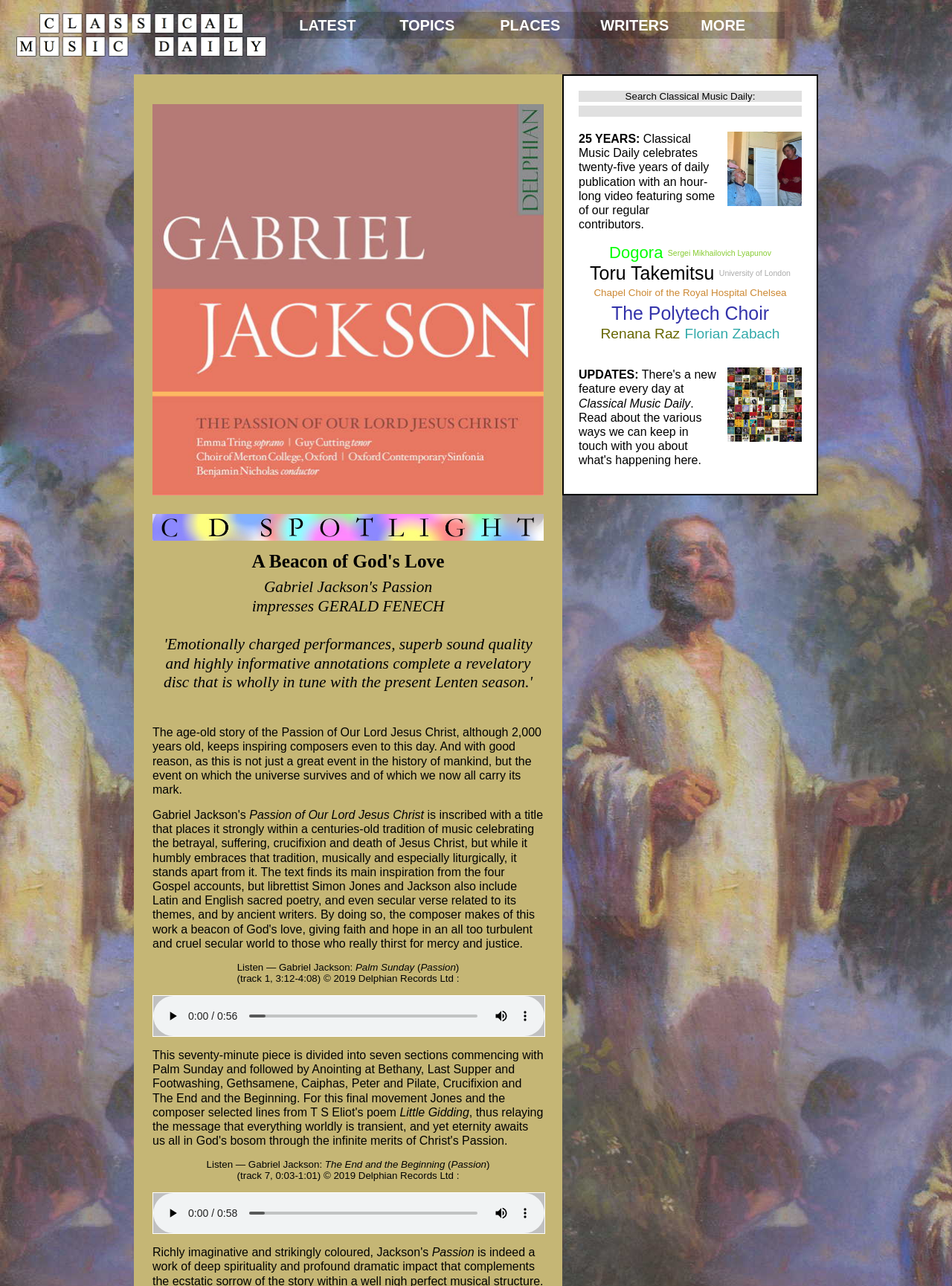What type of content is available on the webpage?
Answer the question with a thorough and detailed explanation.

I determined the answer by looking at the audio elements on the webpage, which contain playable audio clips of Gabriel Jackson's music.